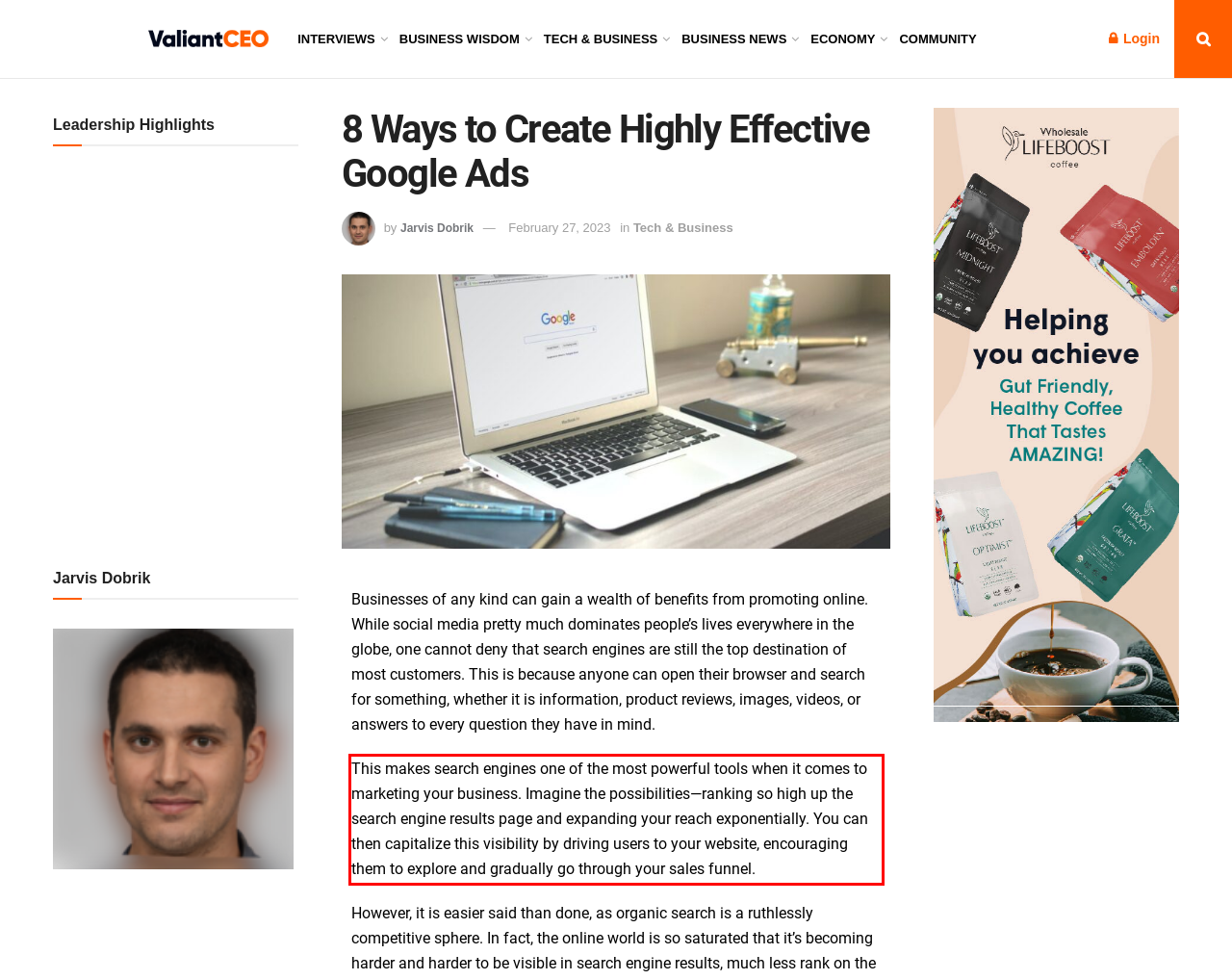Identify the text within the red bounding box on the webpage screenshot and generate the extracted text content.

This makes search engines one of the most powerful tools when it comes to marketing your business. Imagine the possibilities—ranking so high up the search engine results page and expanding your reach exponentially. You can then capitalize this visibility by driving users to your website, encouraging them to explore and gradually go through your sales funnel.